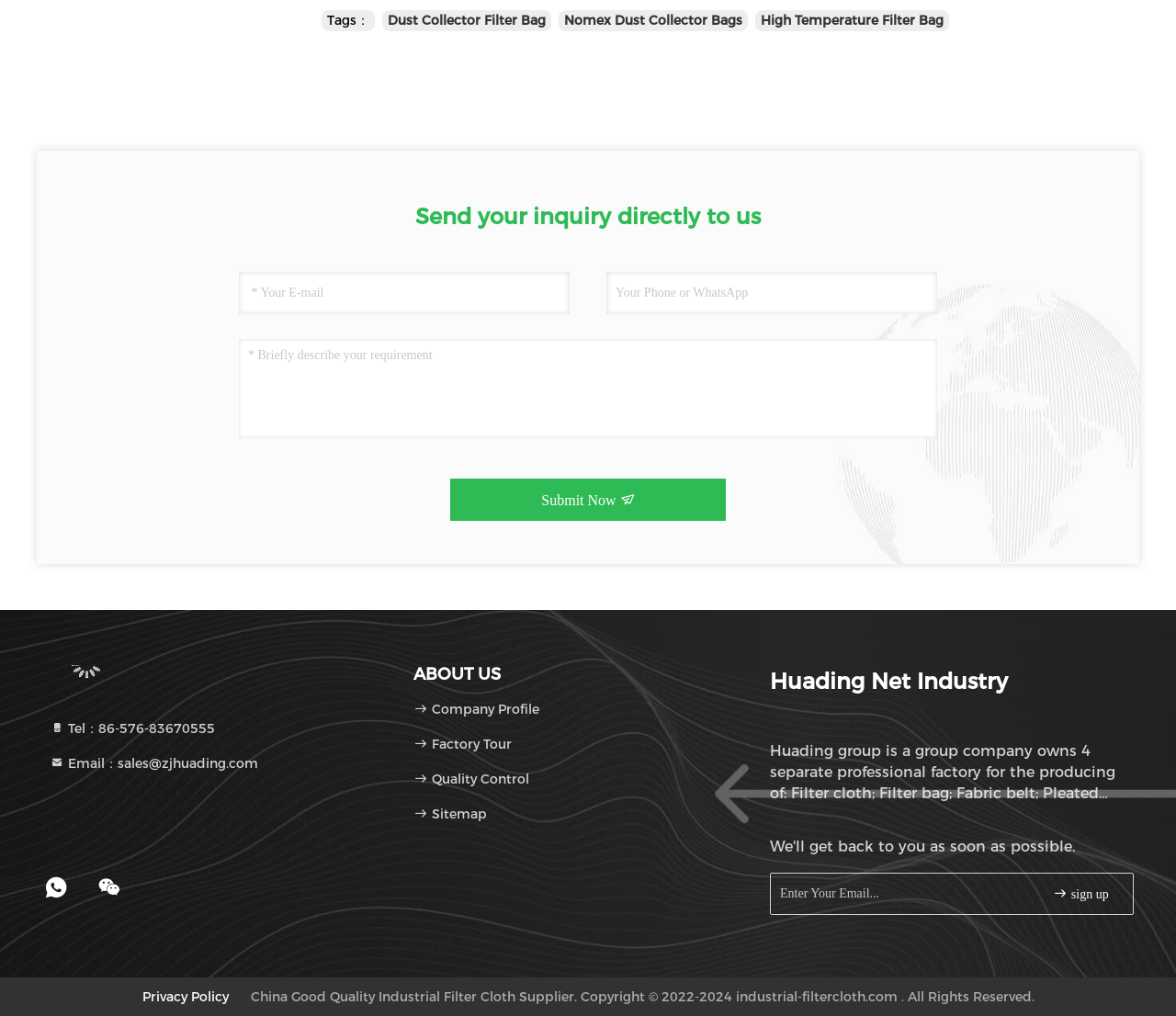What is the phone number?
Respond to the question with a single word or phrase according to the image.

86-576-83670555